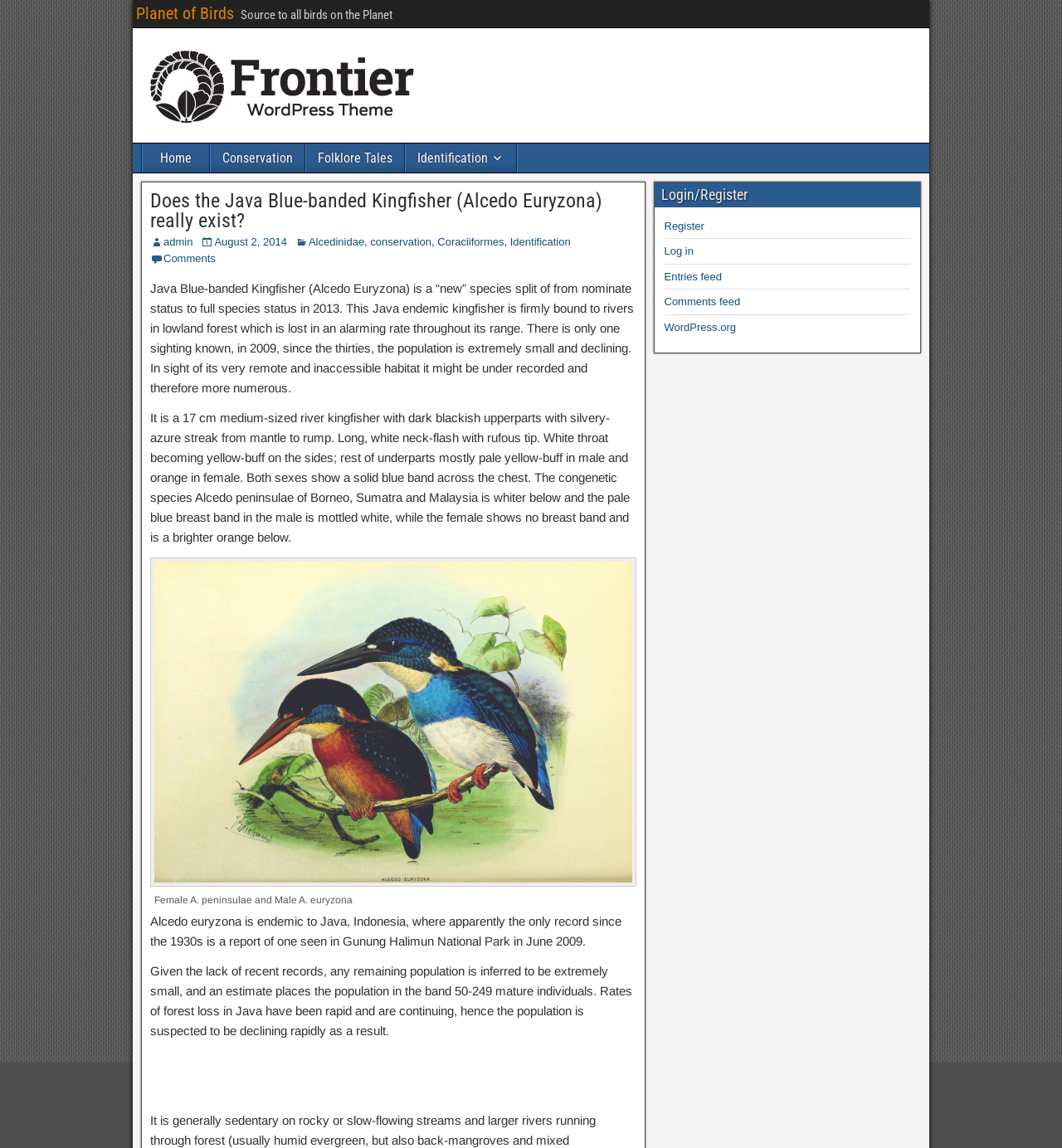Locate the bounding box coordinates of the clickable region to complete the following instruction: "View the 'Comments' section."

[0.154, 0.22, 0.203, 0.231]